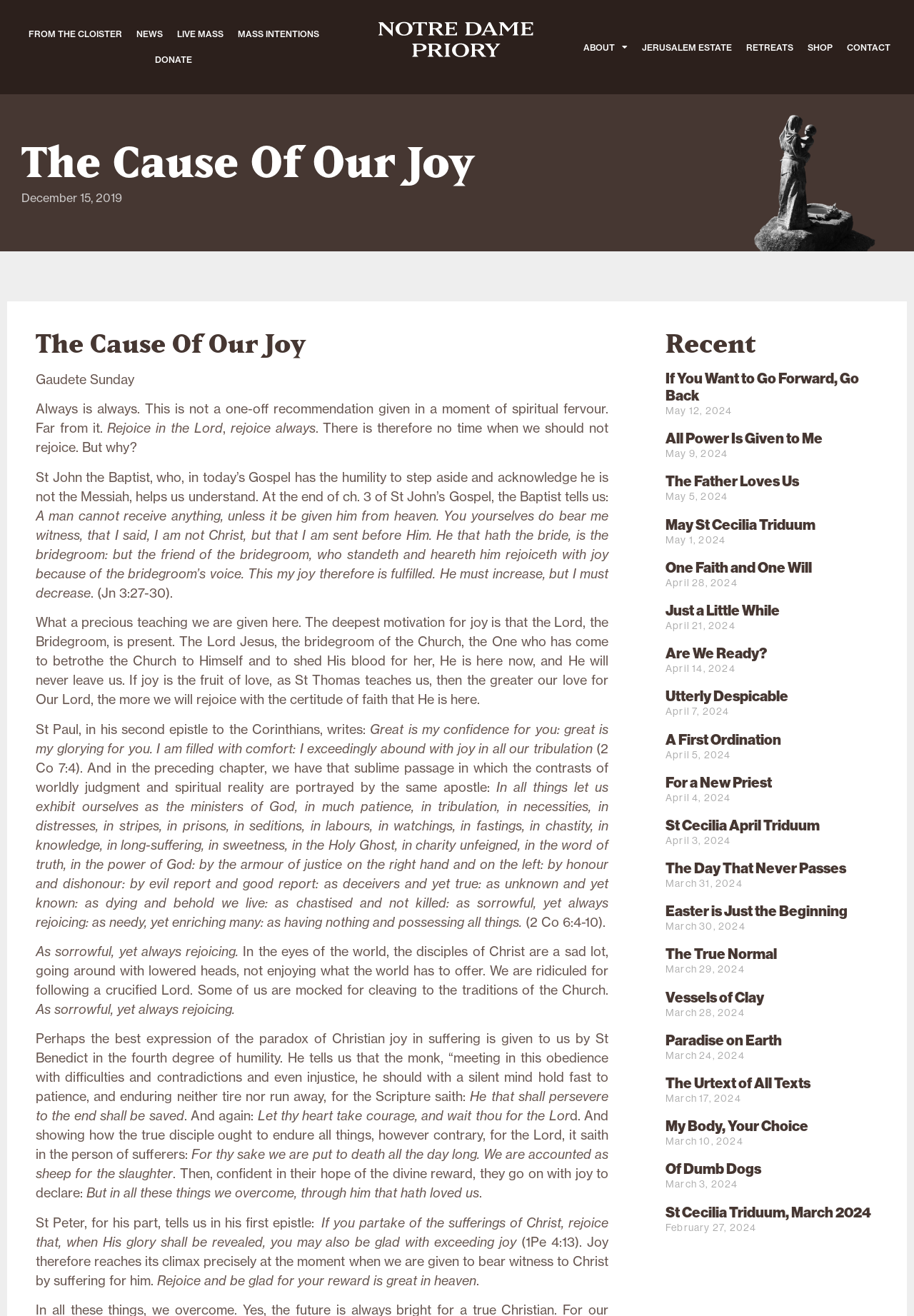Kindly determine the bounding box coordinates for the clickable area to achieve the given instruction: "Donate to the cause".

[0.162, 0.036, 0.218, 0.055]